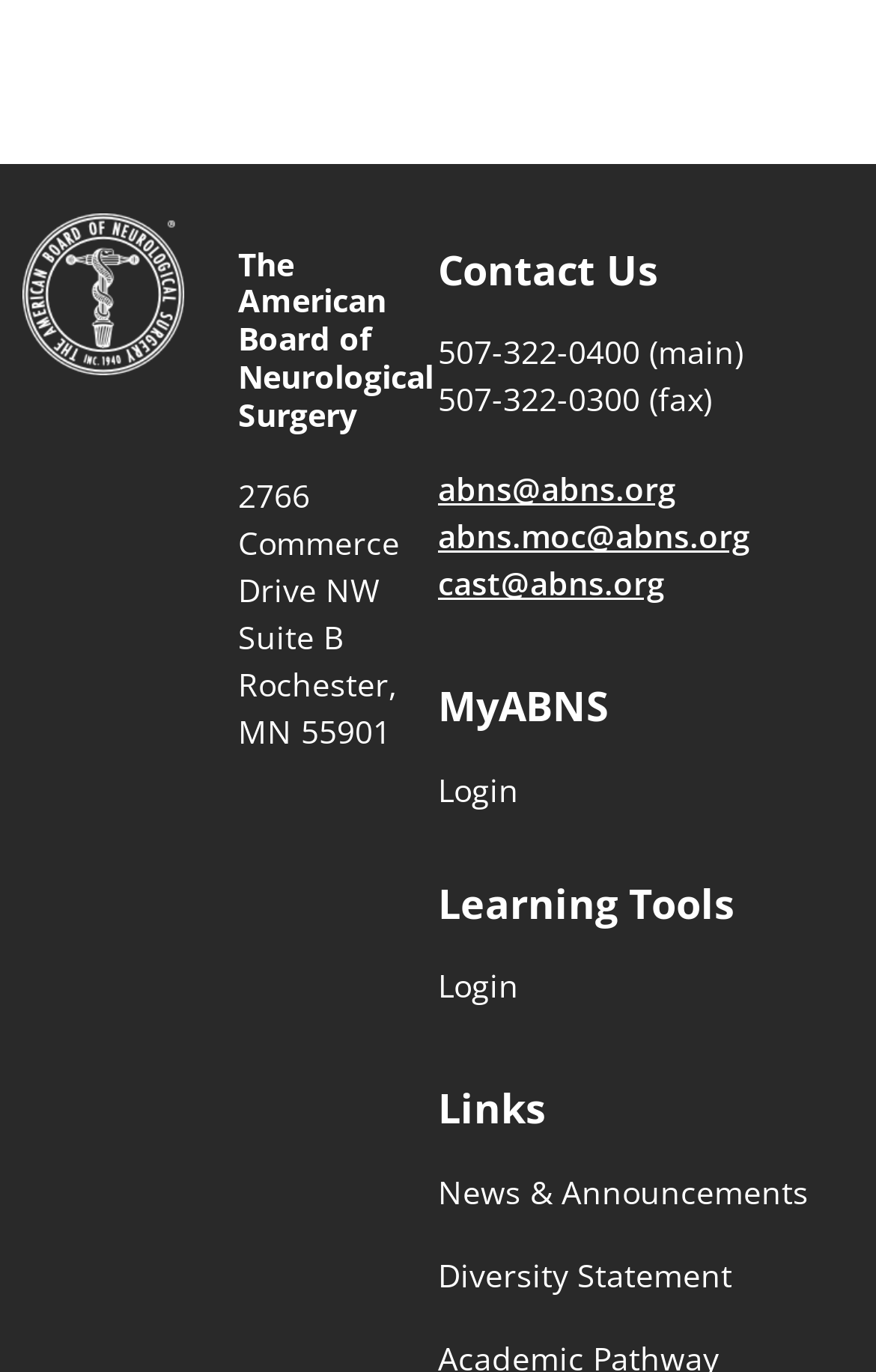Please give a succinct answer using a single word or phrase:
What is the purpose of the MyABNS section?

Login